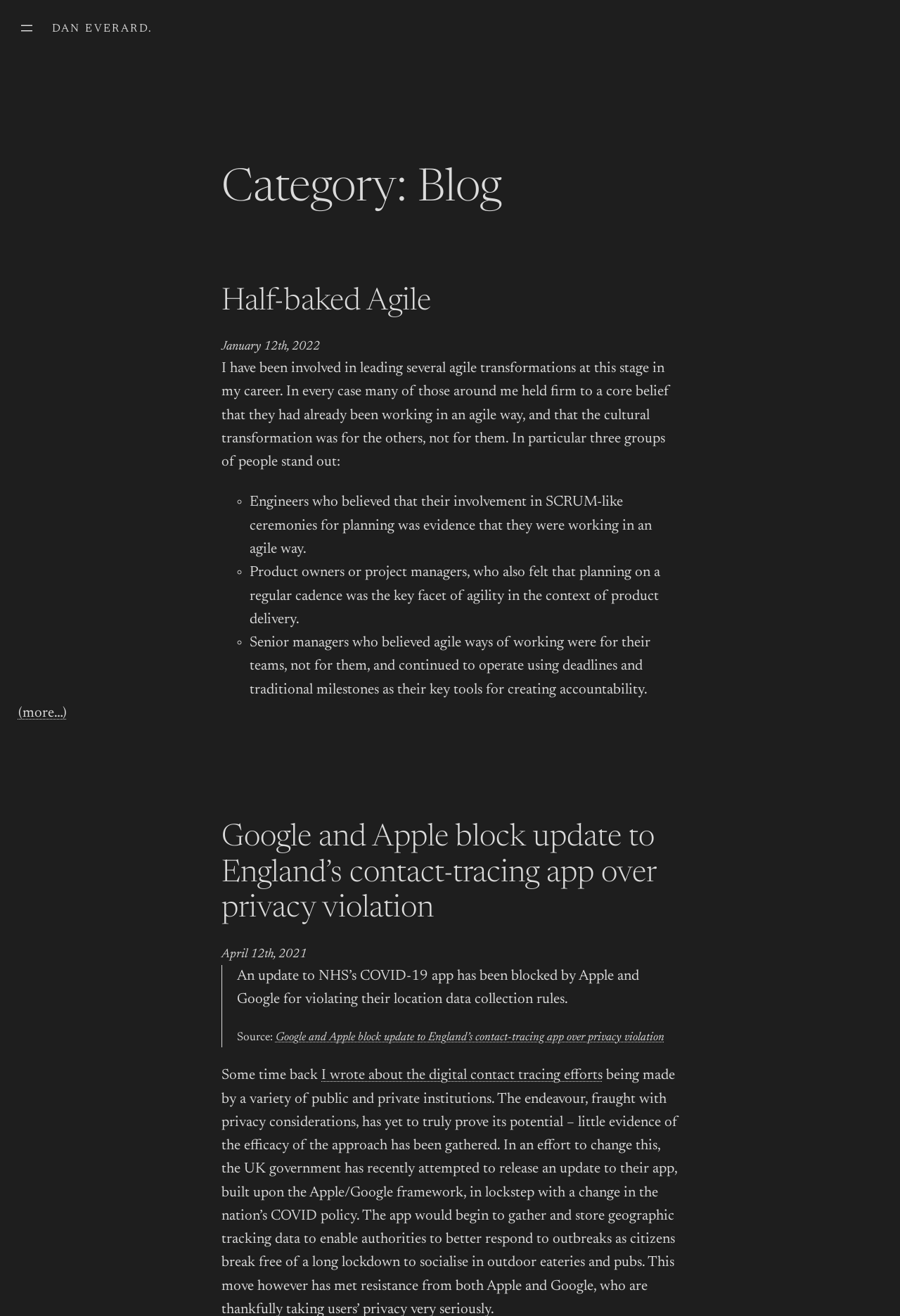Locate the bounding box coordinates of the clickable part needed for the task: "View Google and Apple block update to England’s contact-tracing app over privacy violation blog post".

[0.246, 0.624, 0.754, 0.705]